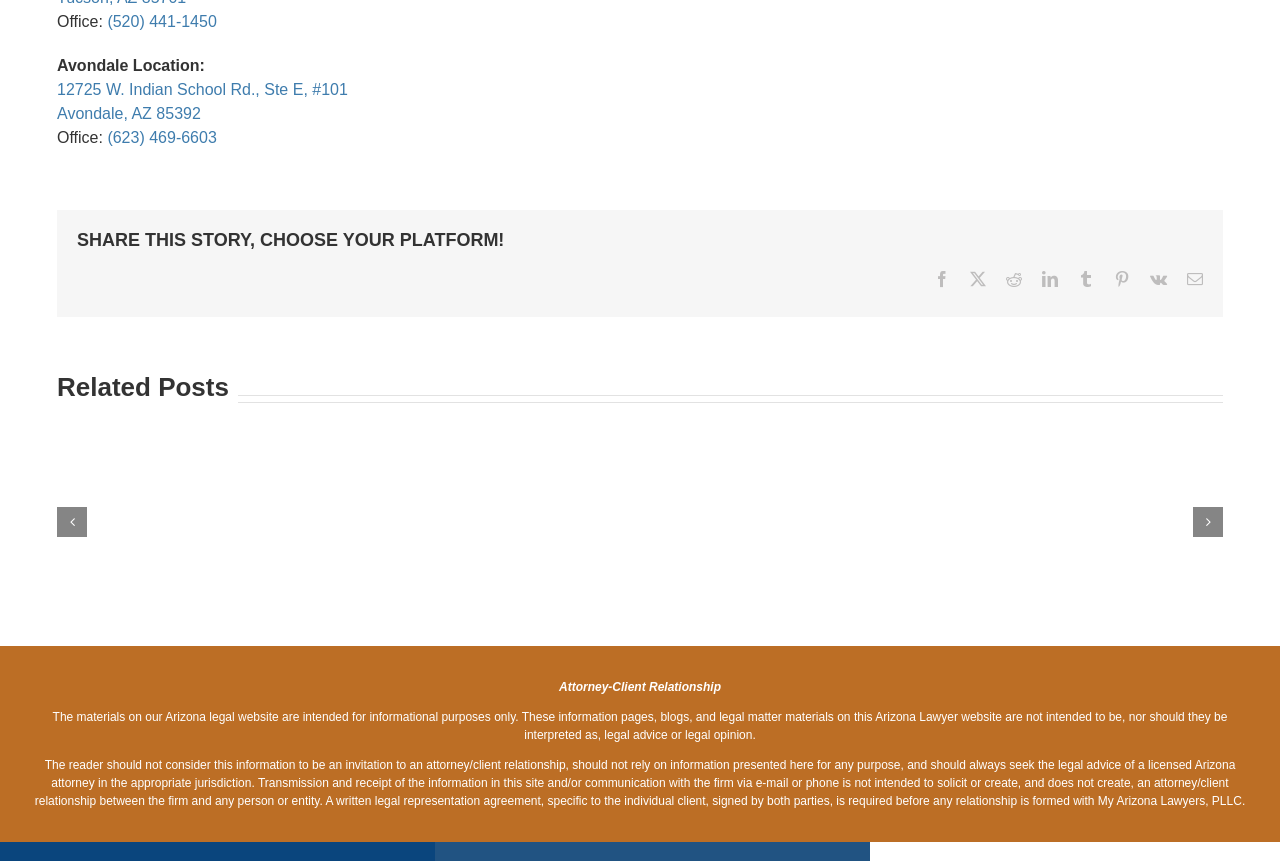Given the webpage screenshot and the description, determine the bounding box coordinates (top-left x, top-left y, bottom-right x, bottom-right y) that define the location of the UI element matching this description: (623) 469-6603

[0.084, 0.15, 0.169, 0.169]